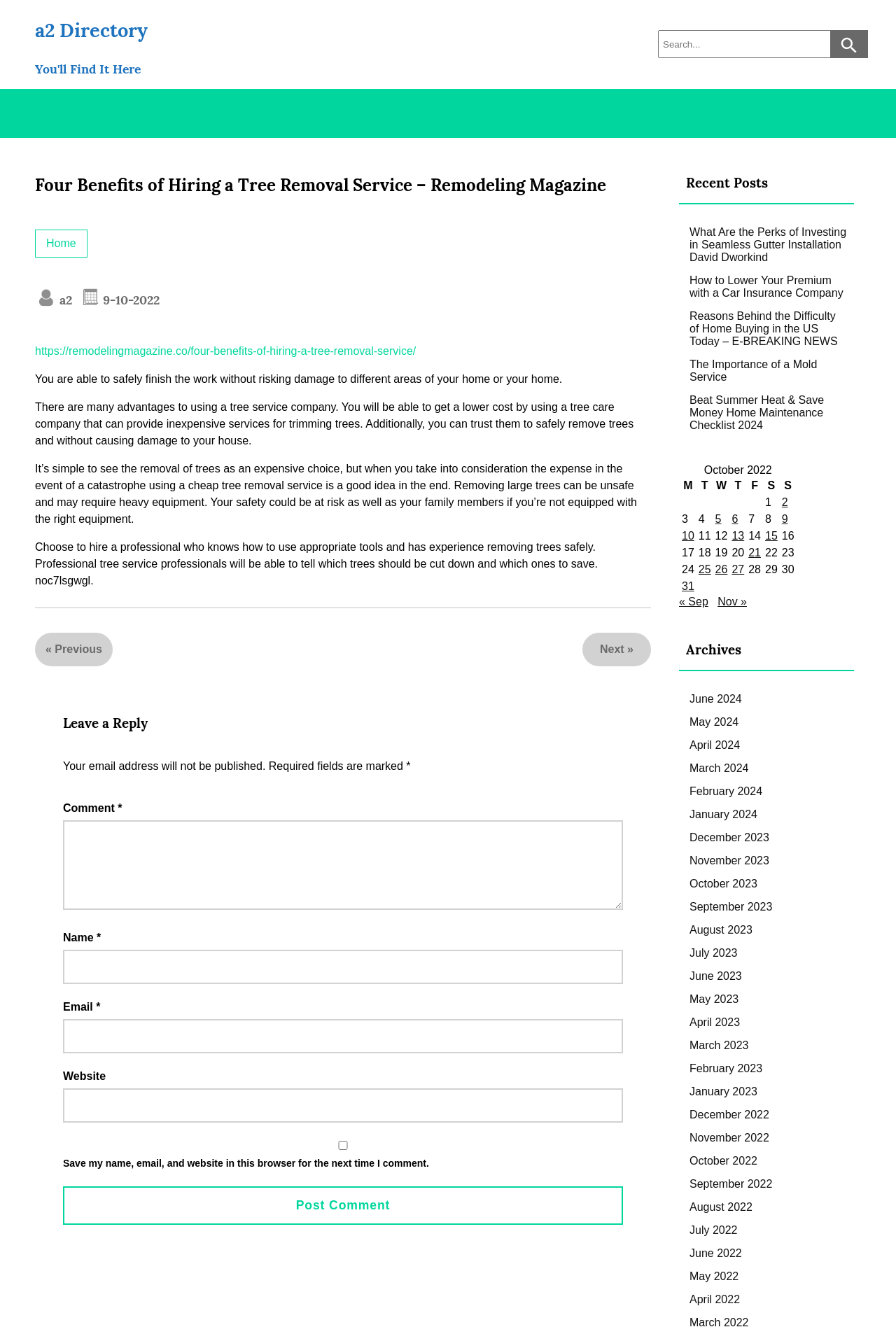What is the purpose of using a tree care company?
Using the information from the image, give a concise answer in one word or a short phrase.

Inexpensive services